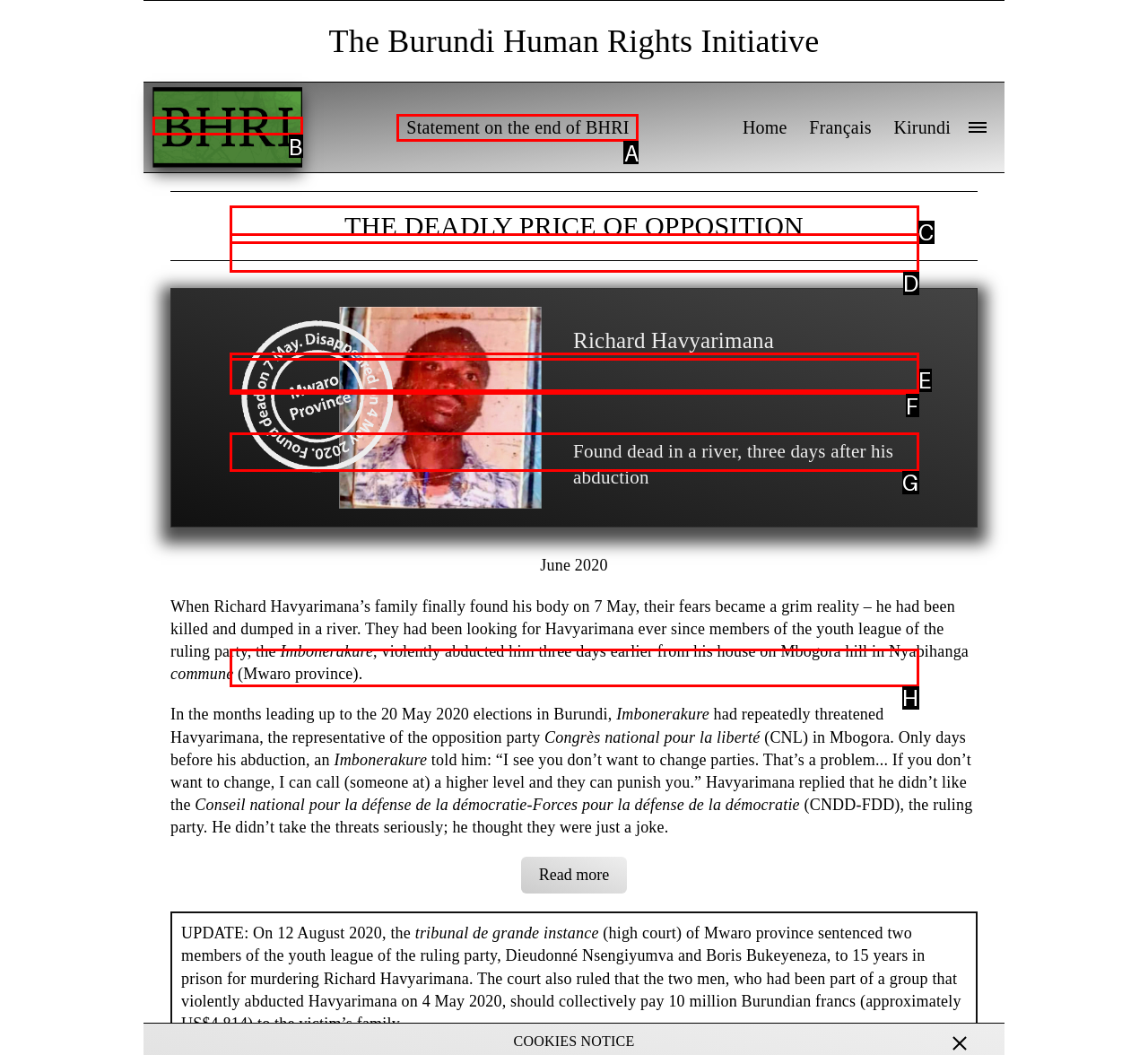Select the option I need to click to accomplish this task: Read the 'Statement on the end of BHRI' article
Provide the letter of the selected choice from the given options.

A